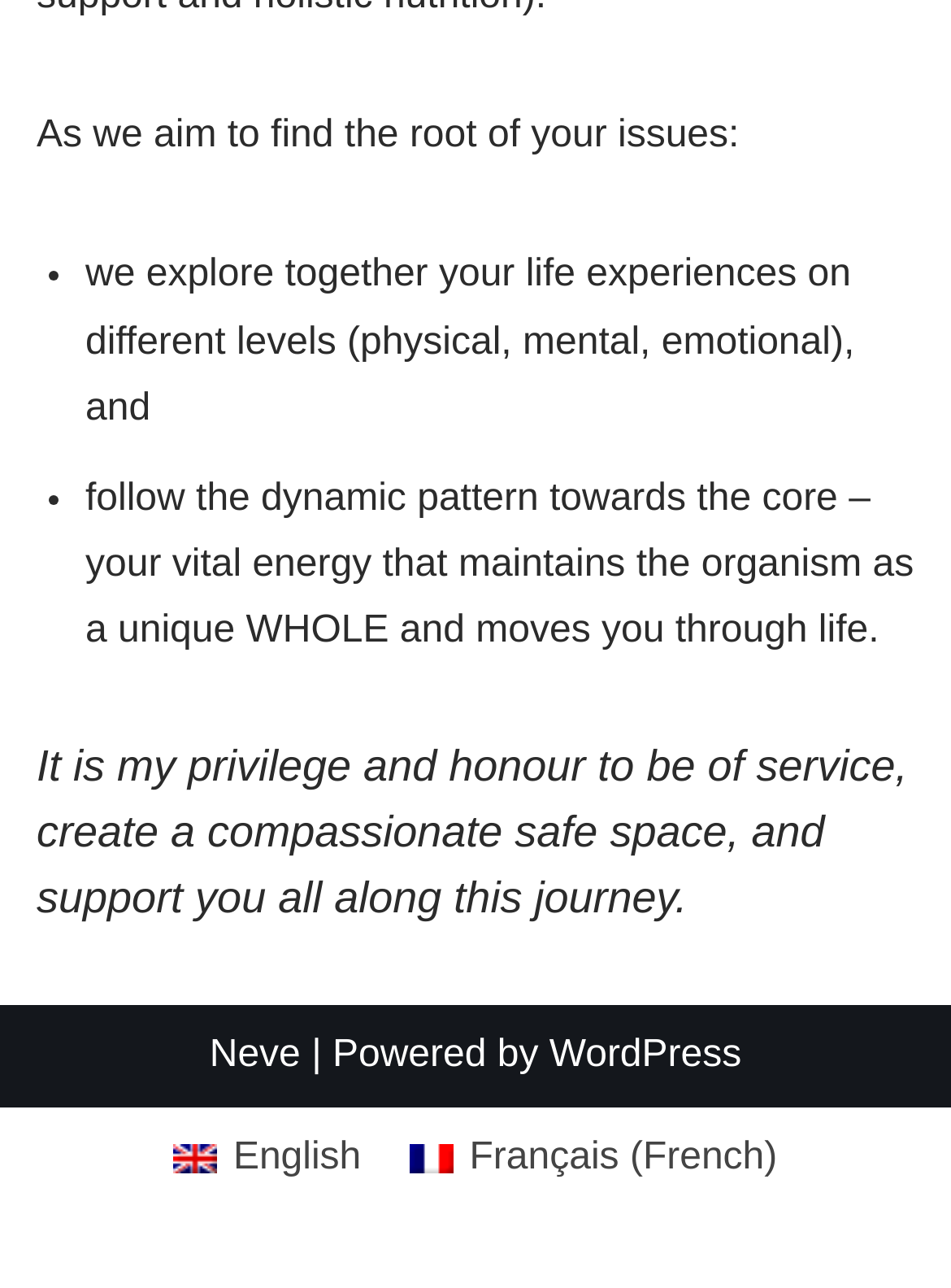Please reply to the following question with a single word or a short phrase:
What is the purpose of the service?

Support